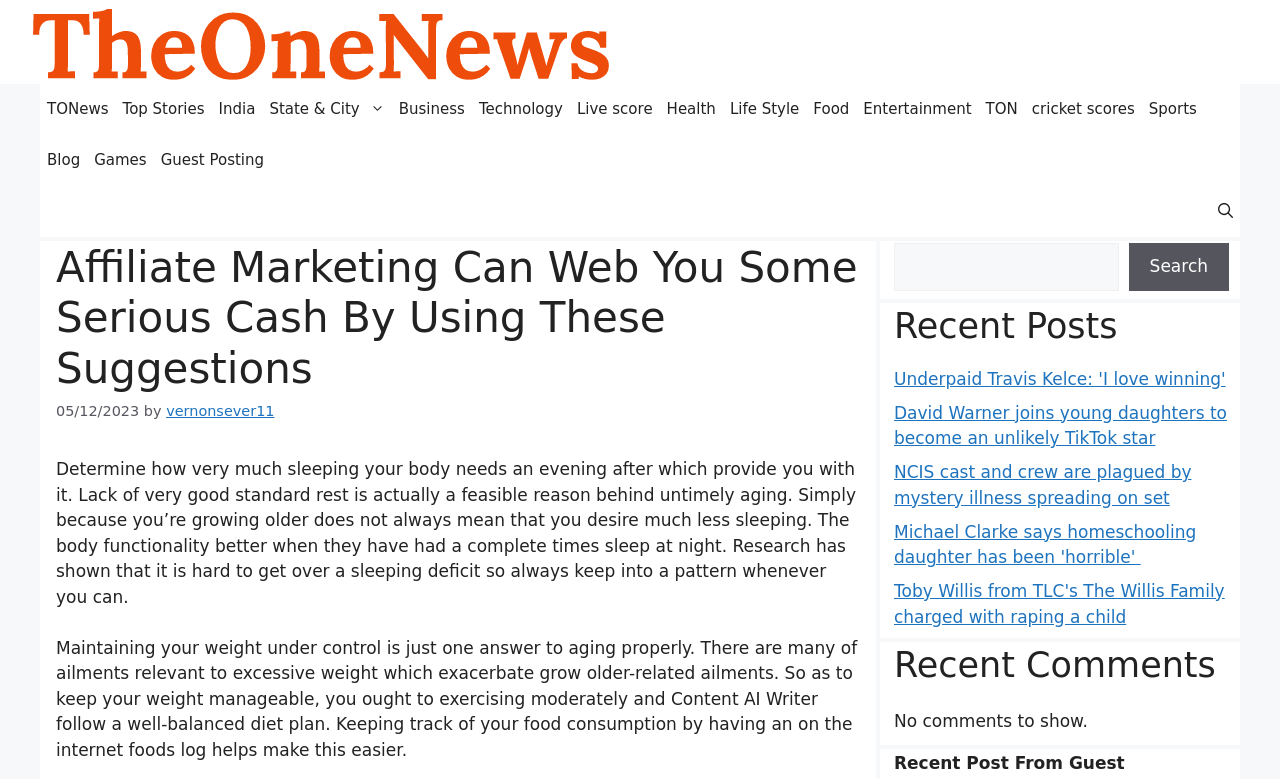From the details in the image, provide a thorough response to the question: What is the topic of the main article?

The main article's heading is 'Affiliate Marketing Can Web You Some Serious Cash By Using These Suggestions', which indicates that the topic of the article is affiliate marketing and its potential to generate significant income.